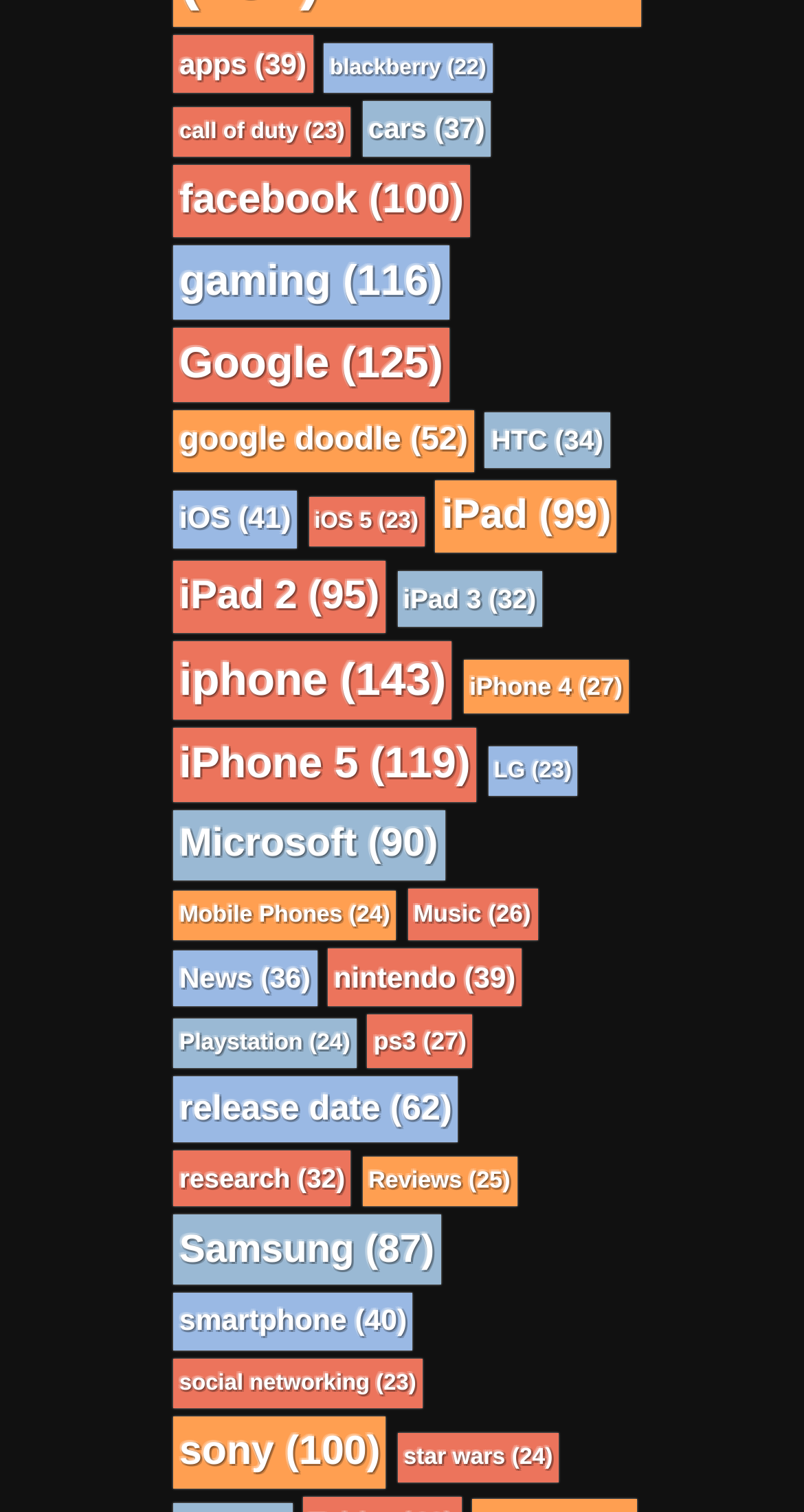Please answer the following question using a single word or phrase: Are there any categories related to gaming?

Yes